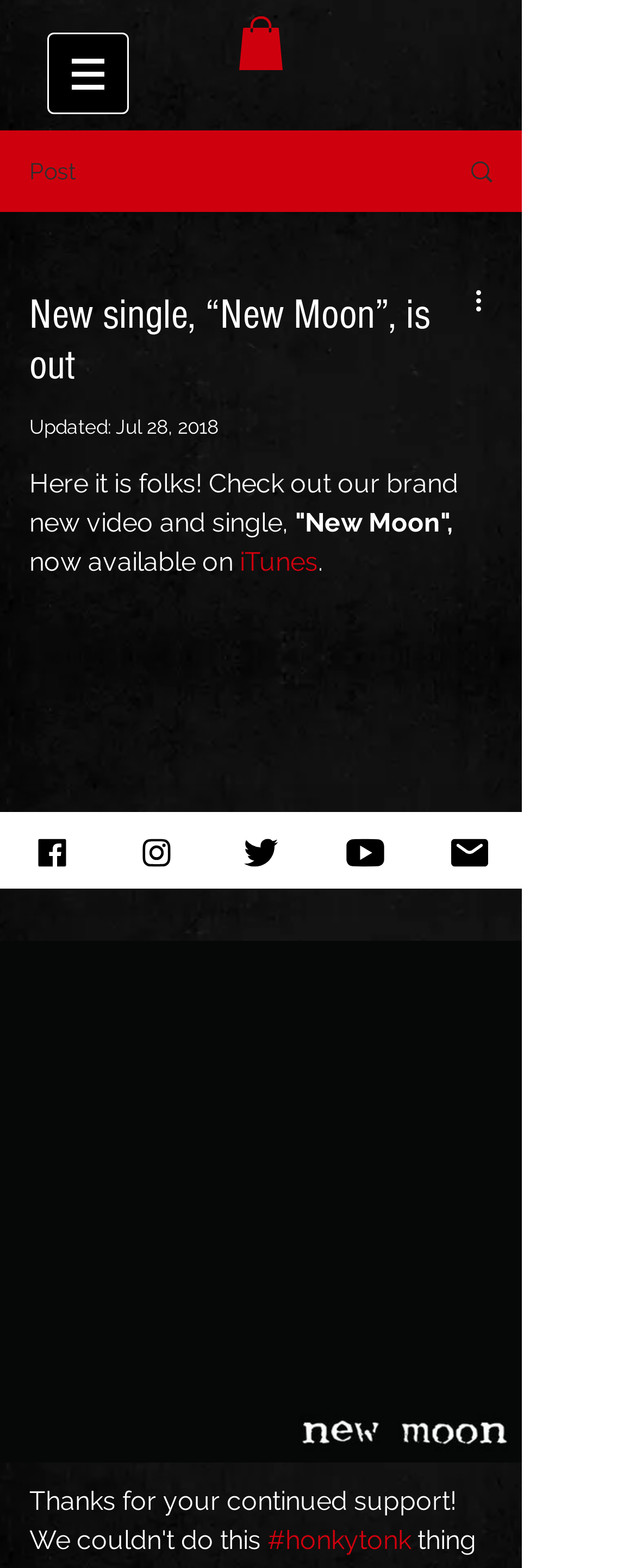Offer a thorough description of the webpage.

The webpage appears to be a music artist's website, specifically promoting their new single "New Moon". At the top left, there is a navigation menu labeled "Site" with a button that has a popup menu. Below this, there is a heading that reads "New single, “New Moon”, is out" and a subheading "Updated: Jul 28, 2018".

To the right of the heading, there is a paragraph of text that announces the release of the new single and video, available on iTunes. Below this, there is a large button that takes up most of the width of the page, labeled "New Moon_Single_The Piedmont Boys" with an accompanying image.

On the top right, there are several social media links, including Facebook, Instagram, Twitter, YouTube, and Email, each with its respective icon. At the bottom of the page, there is a hashtag "#honkytonk" and a link to iTunes.

There are a total of 5 images on the page, including the social media icons and the image accompanying the button. The overall layout is organized, with clear headings and concise text, making it easy to navigate and find the information about the new single.